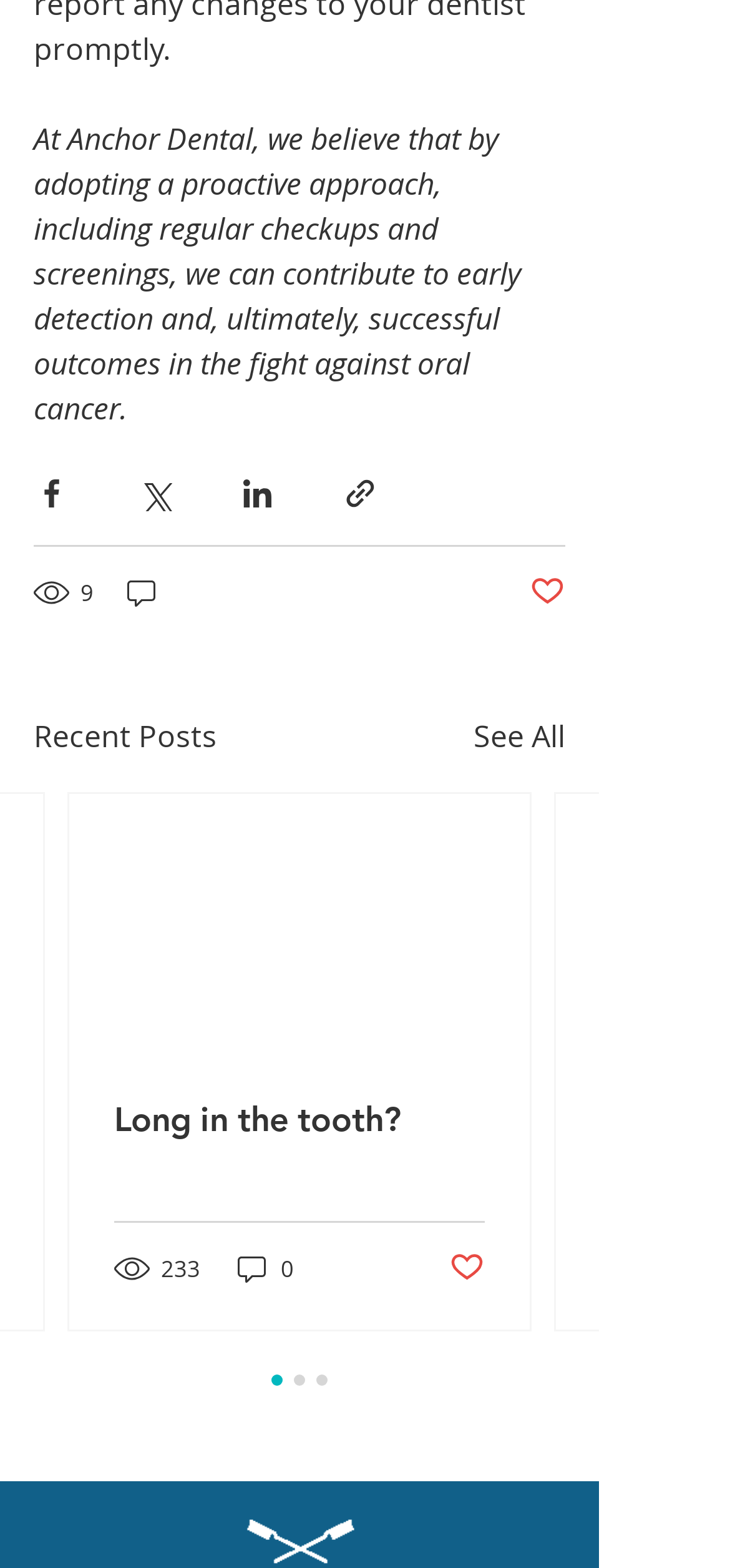Is the second article hidden?
Utilize the information in the image to give a detailed answer to the question.

I examined the article section and found the text '252 views' with a 'hidden: True' attribute, which suggests that the second article is hidden.